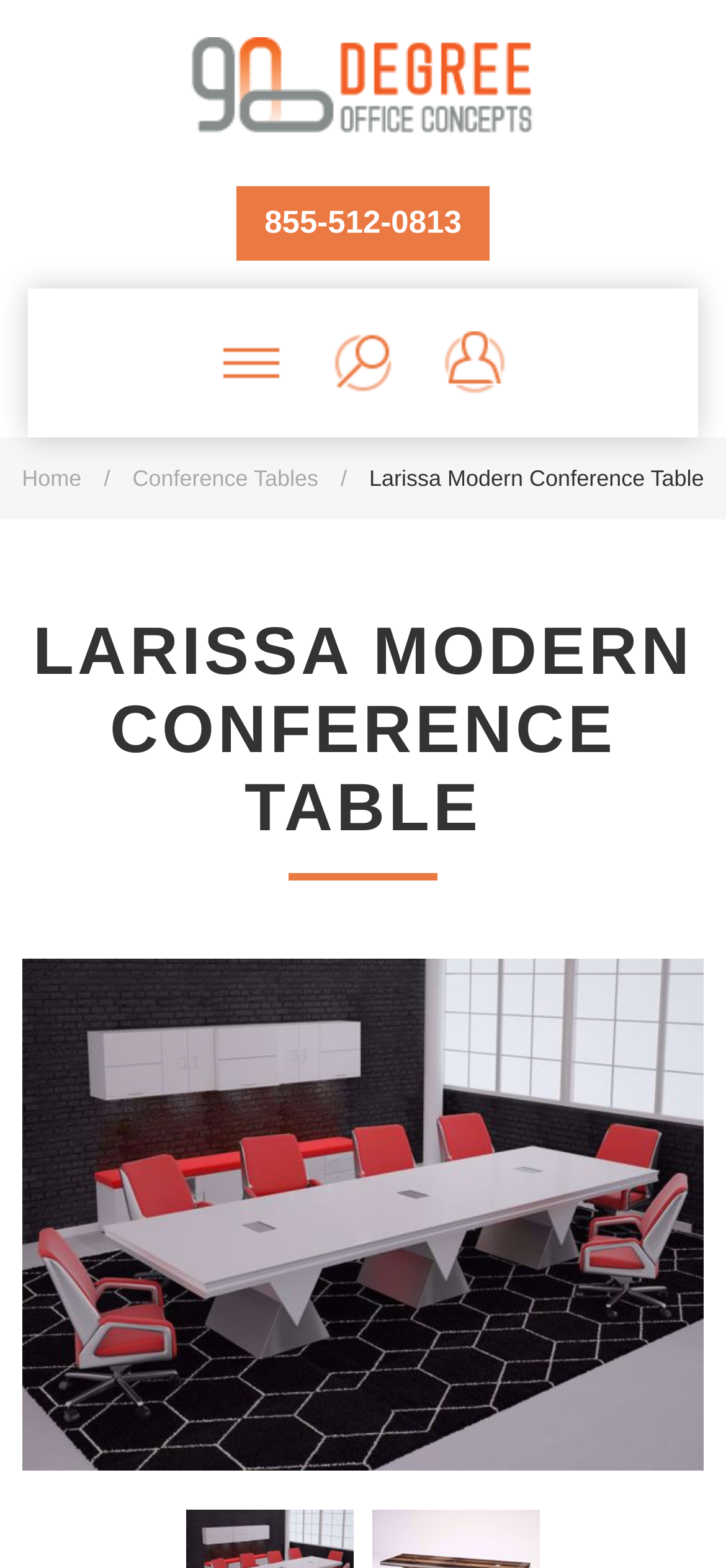From the image, can you give a detailed response to the question below:
What is the company name?

I found the answer by looking at the link element with the text '90 Degree Office Concepts' at coordinates [0.264, 0.024, 0.736, 0.089]. This text is likely to be the company name.